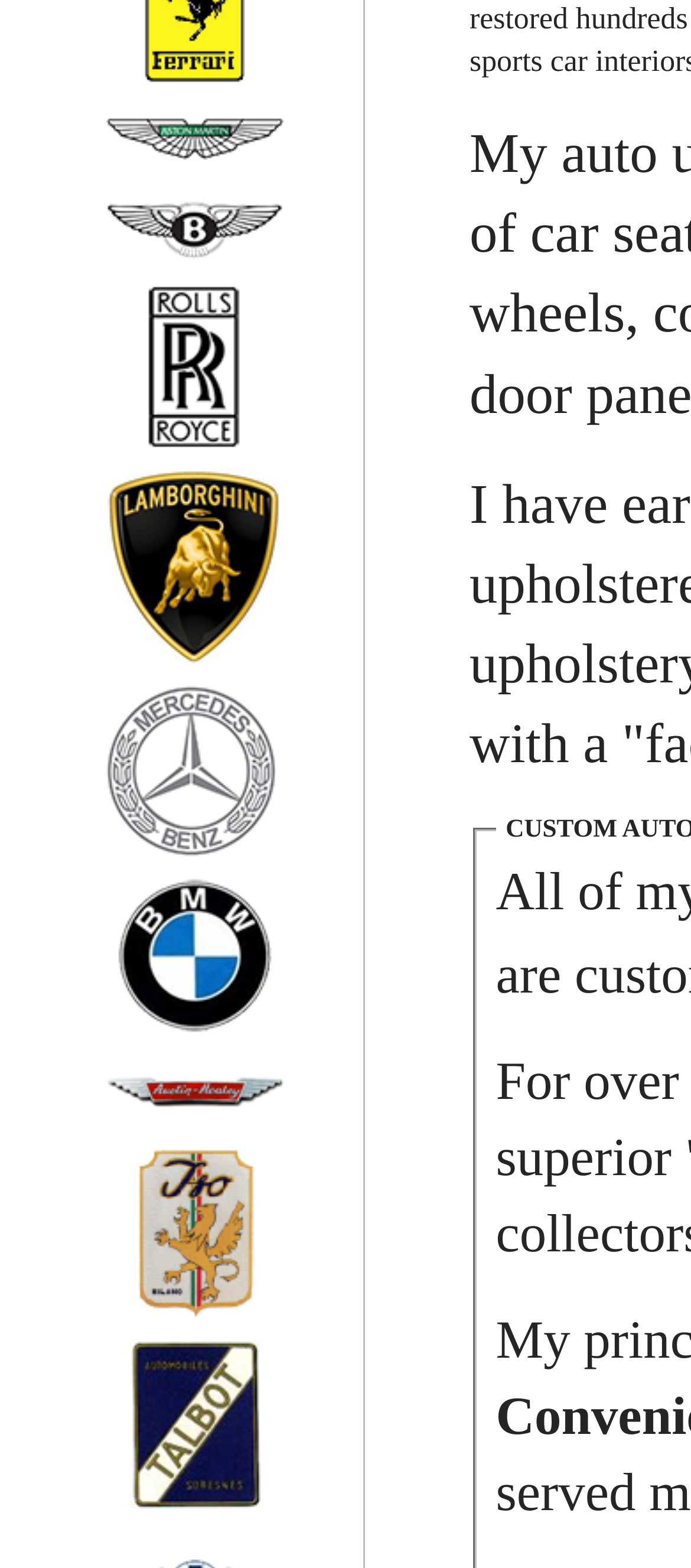Specify the bounding box coordinates for the region that must be clicked to perform the given instruction: "Visit Bentley Portfolio".

[0.077, 0.152, 0.462, 0.174]